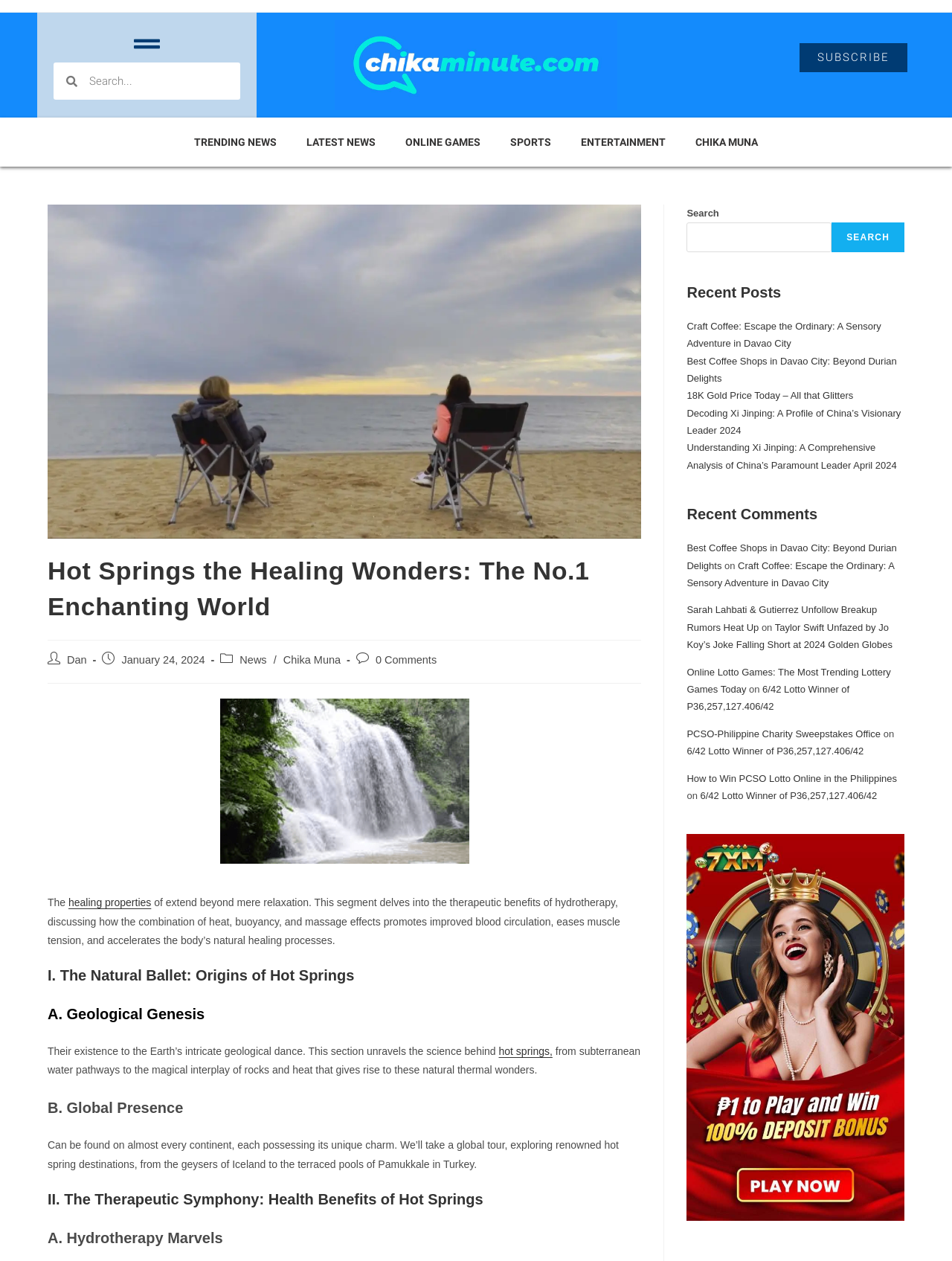What is the category of the link 'SPORTS'?
Based on the image, respond with a single word or phrase.

News category